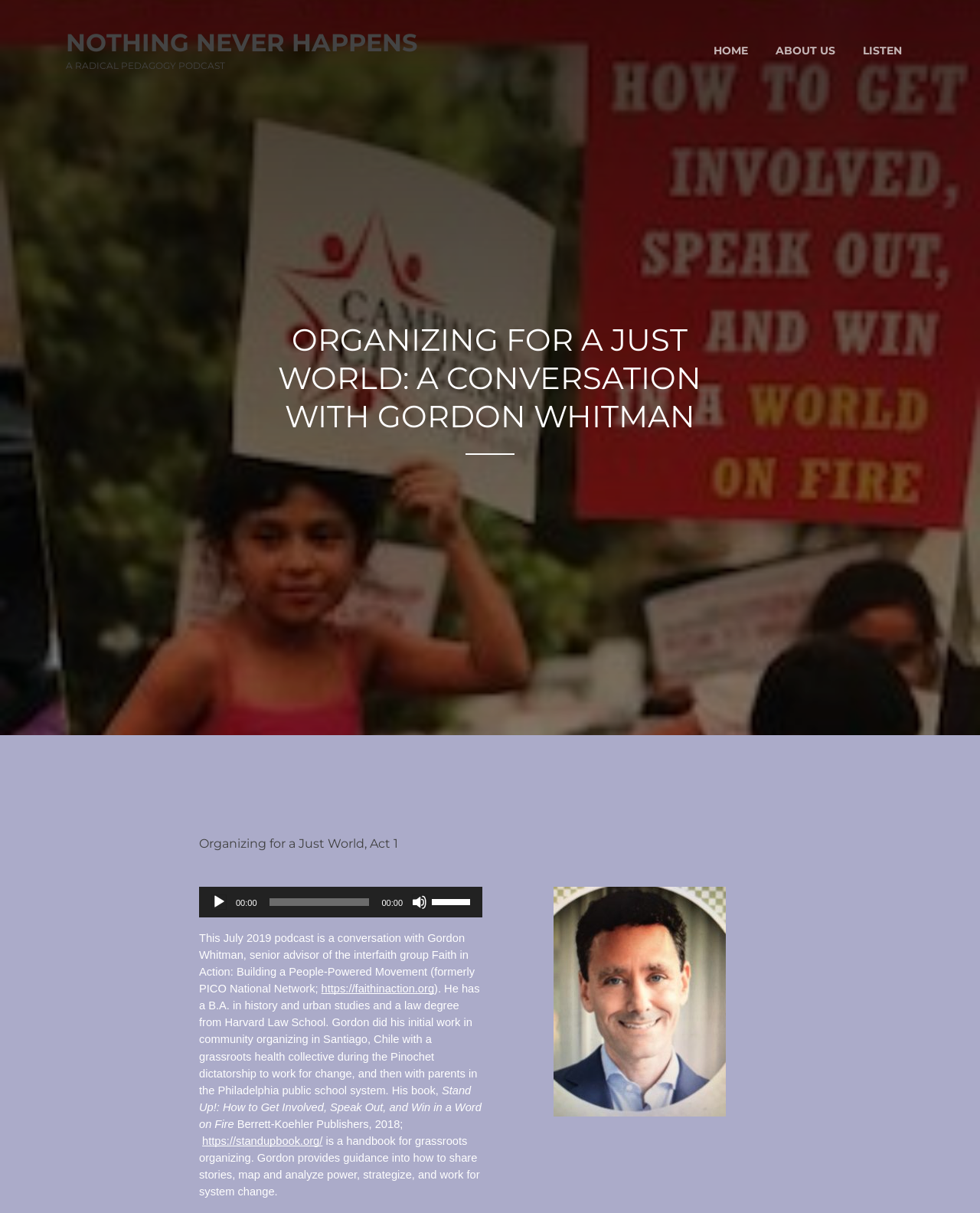Describe in detail what you see on the webpage.

The webpage is about a podcast episode titled "Organizing for a Just World: A Conversation with Gordon Whitman" from the "Nothing Never Happens" podcast. At the top, there is a navigation menu with links to "HOME", "ABOUT US", and "LISTEN". Below the navigation menu, there is a title "ORGANIZING FOR A JUST WORLD: A CONVERSATION WITH GORDON WHITMAN" followed by a subtitle "Organizing for a Just World, Act 1".

The main content of the webpage is an audio player with a play button, a timer displaying "00:00", a time slider, a mute button, and a volume slider. Below the audio player, there is a description of the podcast episode, which is a conversation with Gordon Whitman, senior advisor of the interfaith group Faith in Action. The description includes a link to the Faith in Action website.

The webpage also provides information about Gordon Whitman's background, including his education and work experience. Additionally, it mentions his book "Stand Up!: How to Get Involved, Speak Out, and Win in a Word on Fire" with a link to the book's website. The book is described as a handbook for grassroots organizing, providing guidance on how to share stories, map and analyze power, strategize, and work for system change.